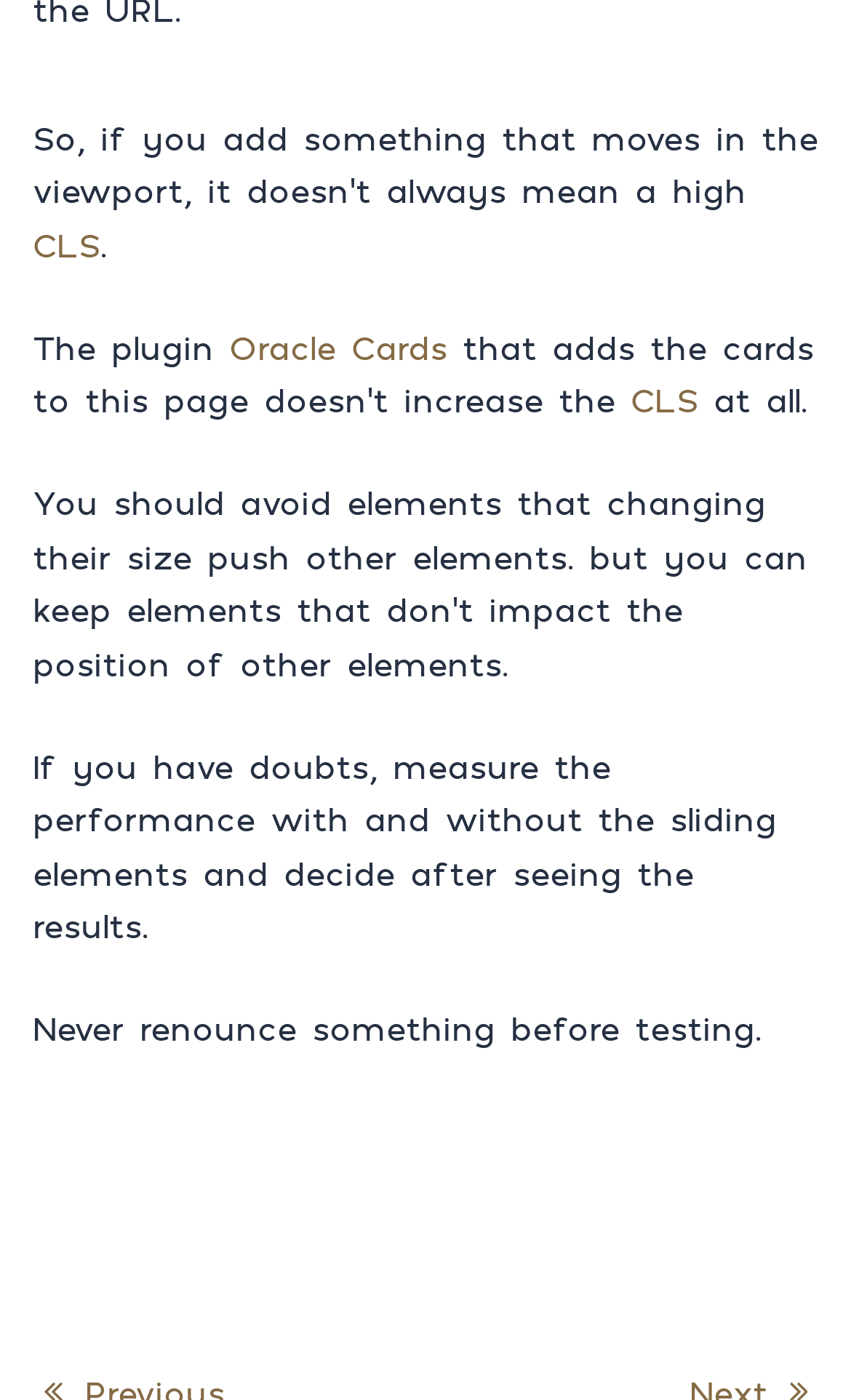Identify the bounding box coordinates for the UI element mentioned here: "Freesoul Deactivate Plugins". Provide the coordinates as four float values between 0 and 1, i.e., [left, top, right, bottom].

[0.432, 0.455, 0.91, 0.5]